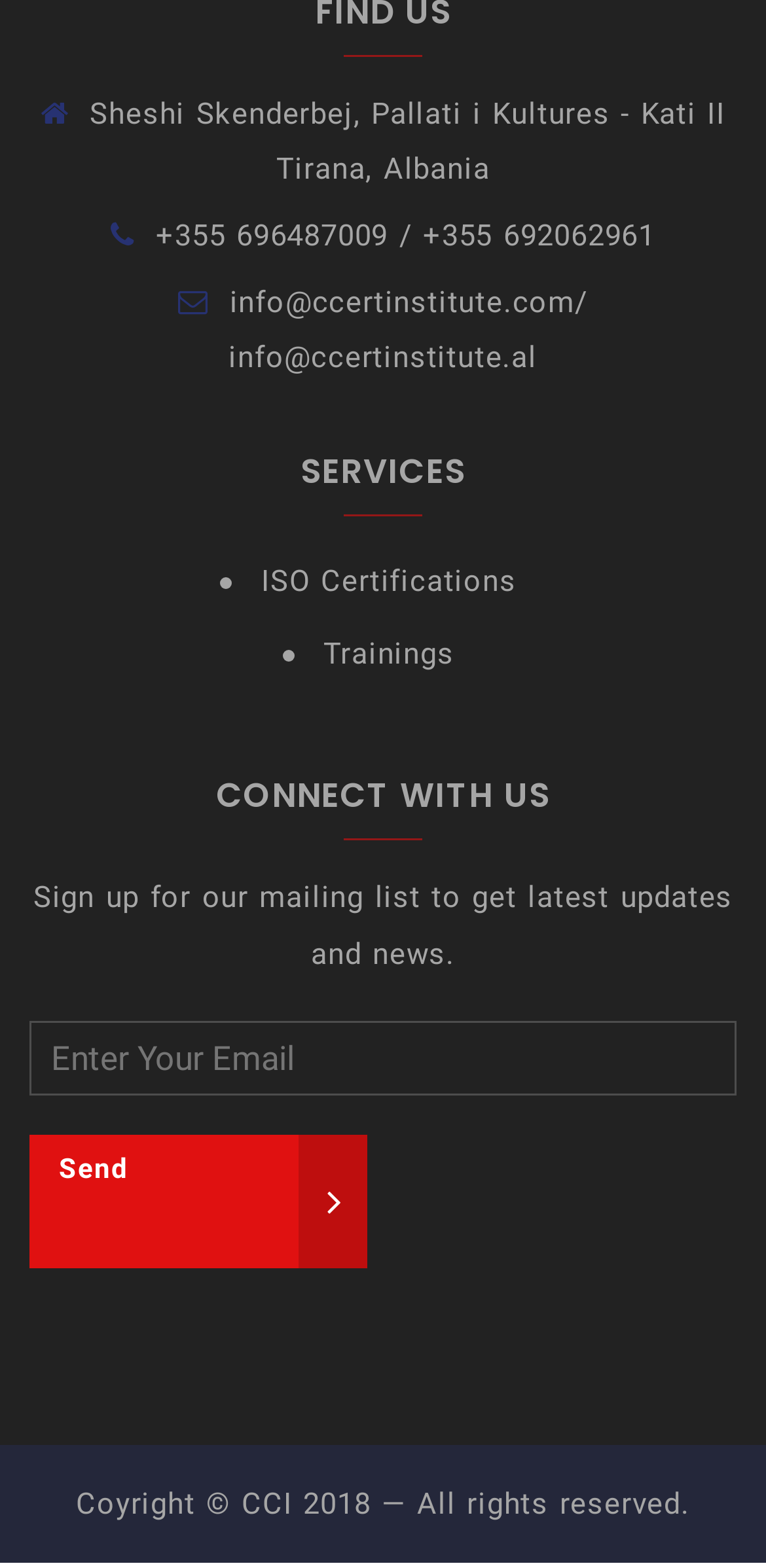What is the purpose of the form?
Please craft a detailed and exhaustive response to the question.

I found the purpose of the form by looking at the form element, which contains a textbox and a button, and is labeled as 'Contact form'.